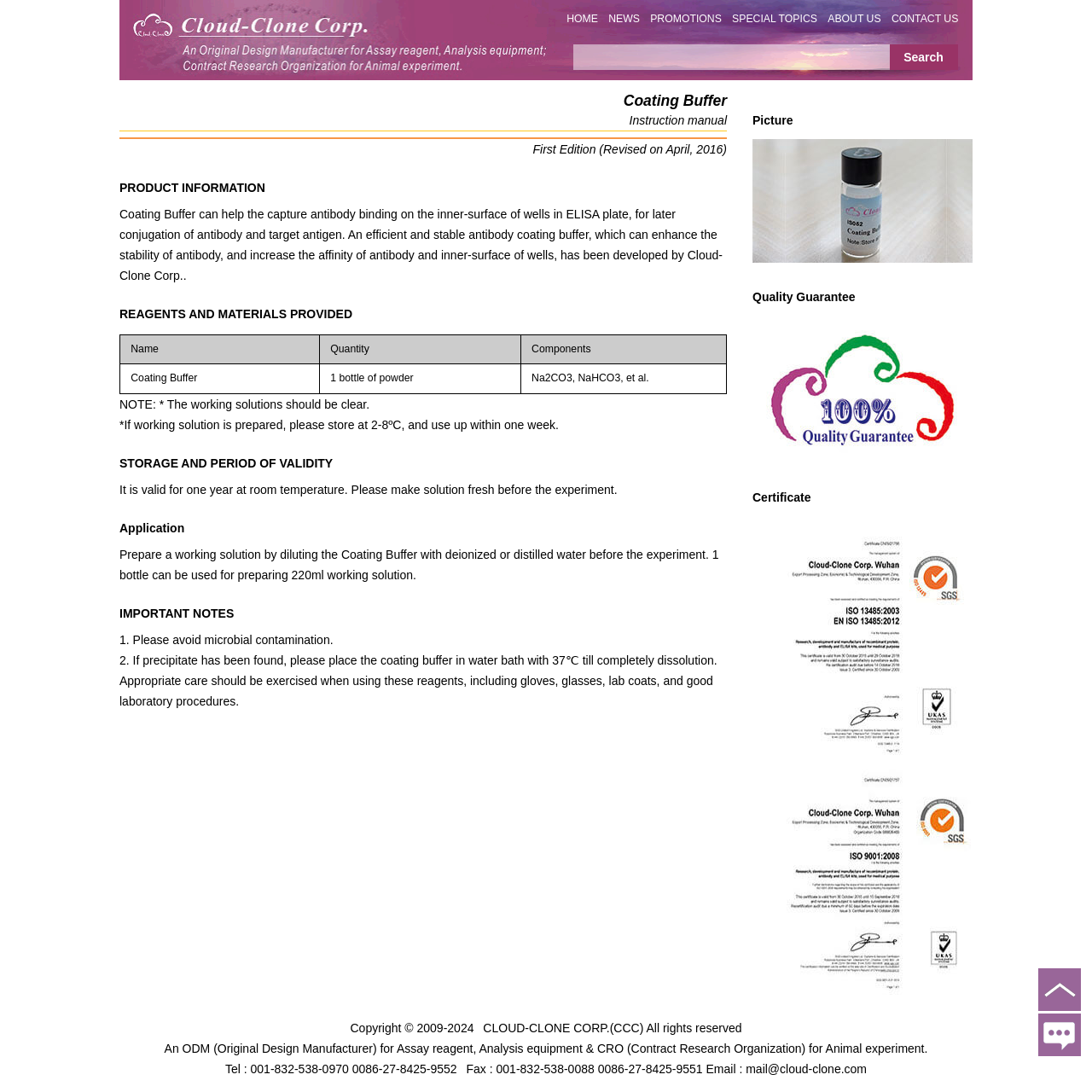Can you specify the bounding box coordinates for the region that should be clicked to fulfill this instruction: "Search for something".

[0.814, 0.04, 0.877, 0.064]